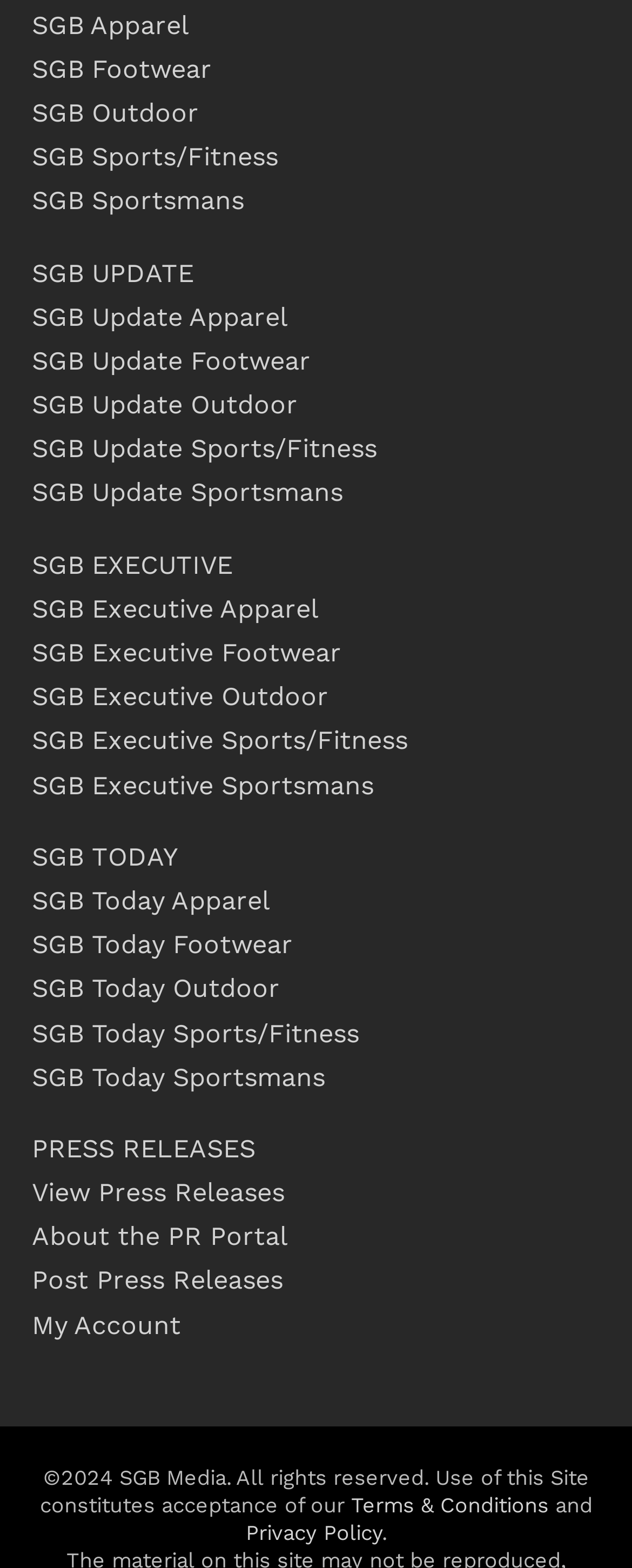Kindly determine the bounding box coordinates for the area that needs to be clicked to execute this instruction: "View Press Releases".

[0.05, 0.722, 0.404, 0.742]